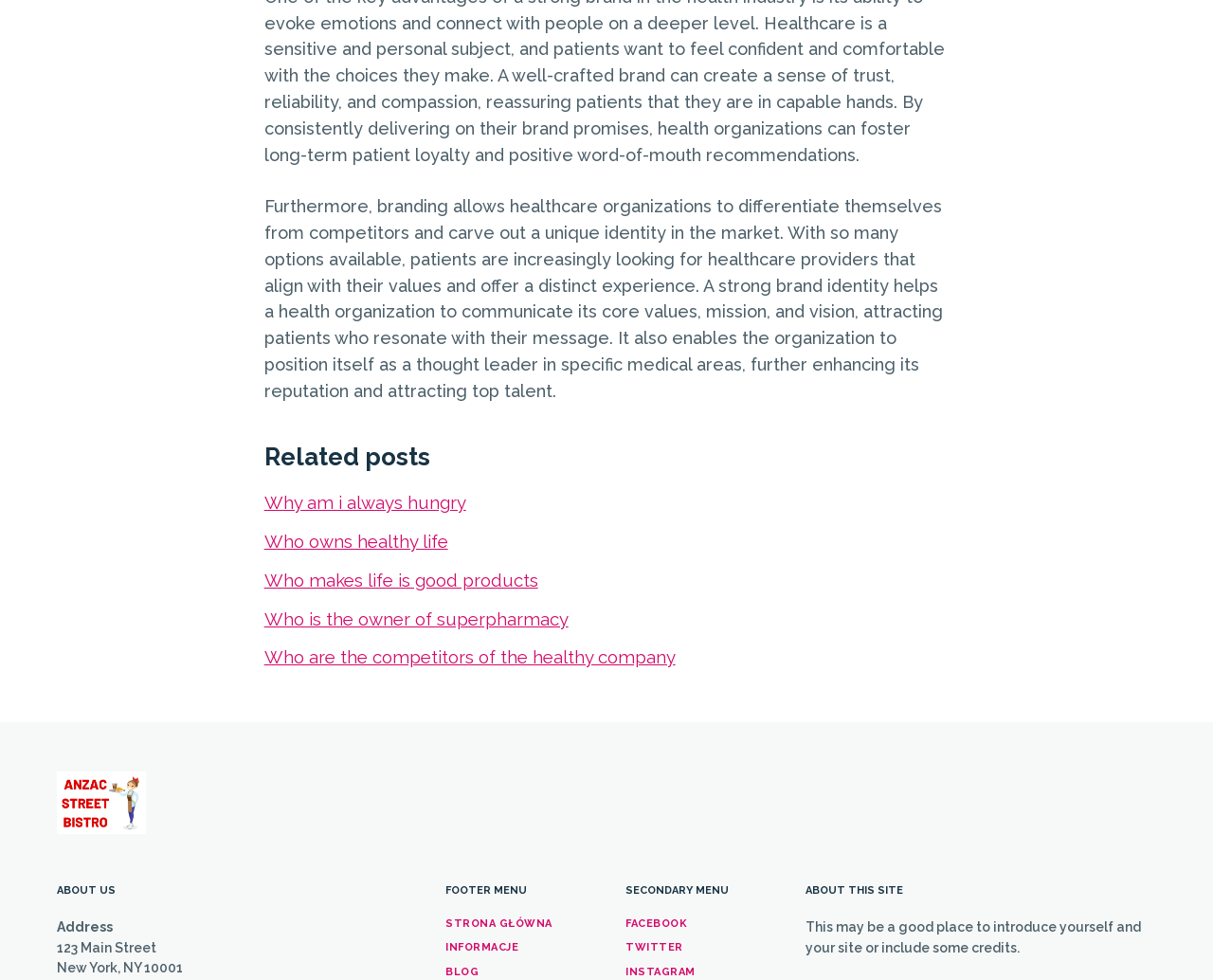Find the bounding box coordinates for the area you need to click to carry out the instruction: "Read related posts". The coordinates should be four float numbers between 0 and 1, indicated as [left, top, right, bottom].

[0.218, 0.452, 0.782, 0.482]